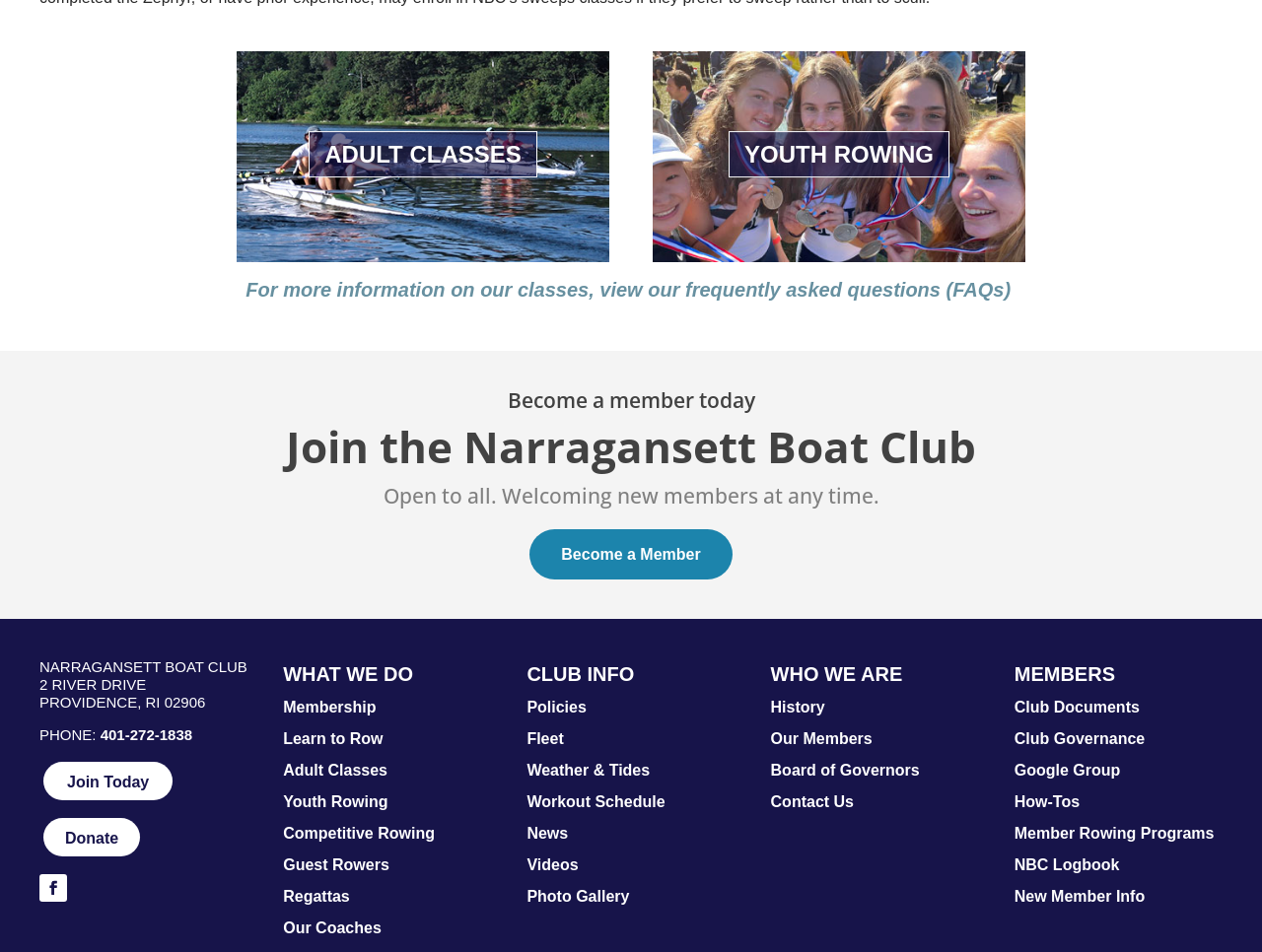Pinpoint the bounding box coordinates of the clickable area necessary to execute the following instruction: "View youth rowing classes and programs". The coordinates should be given as four float numbers between 0 and 1, namely [left, top, right, bottom].

[0.517, 0.054, 0.812, 0.275]